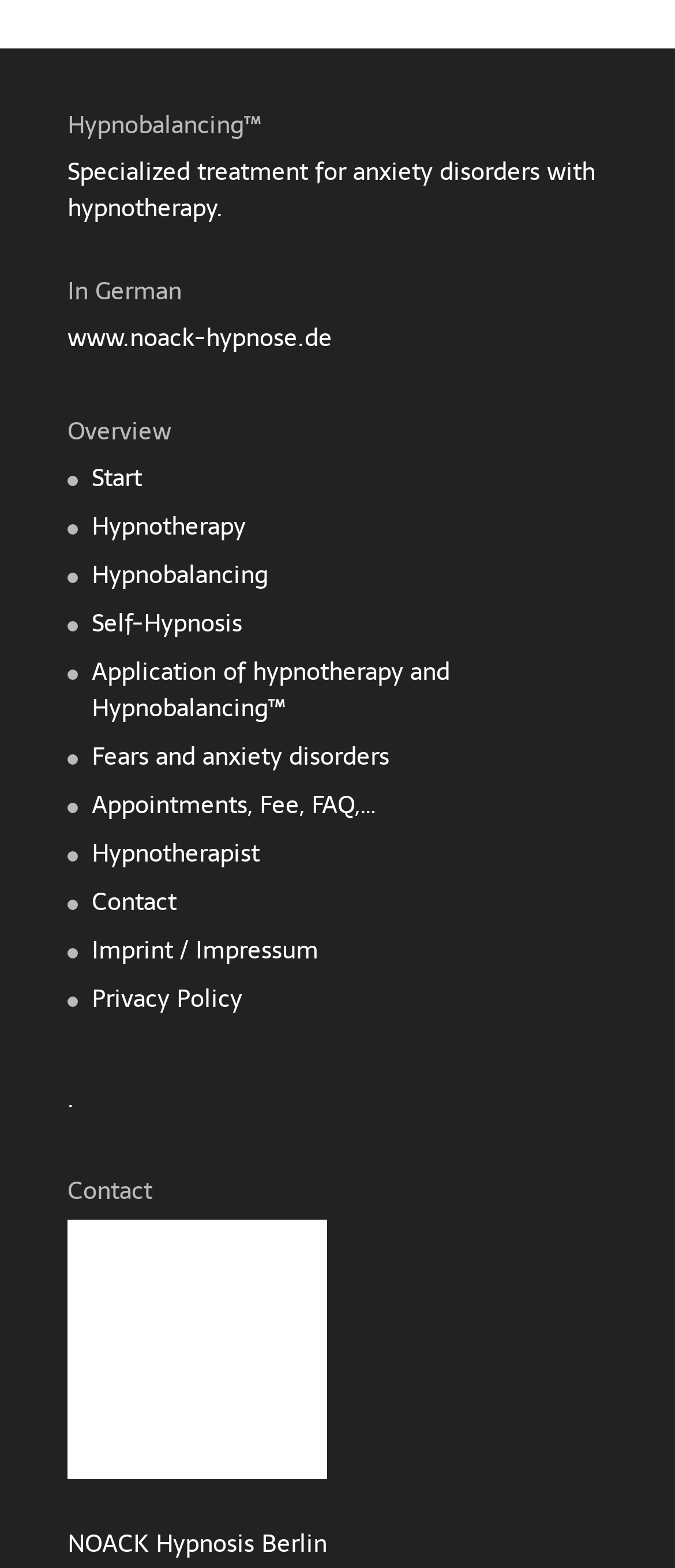Determine the bounding box coordinates for the area that should be clicked to carry out the following instruction: "View What Could Riverside South Offer?".

None